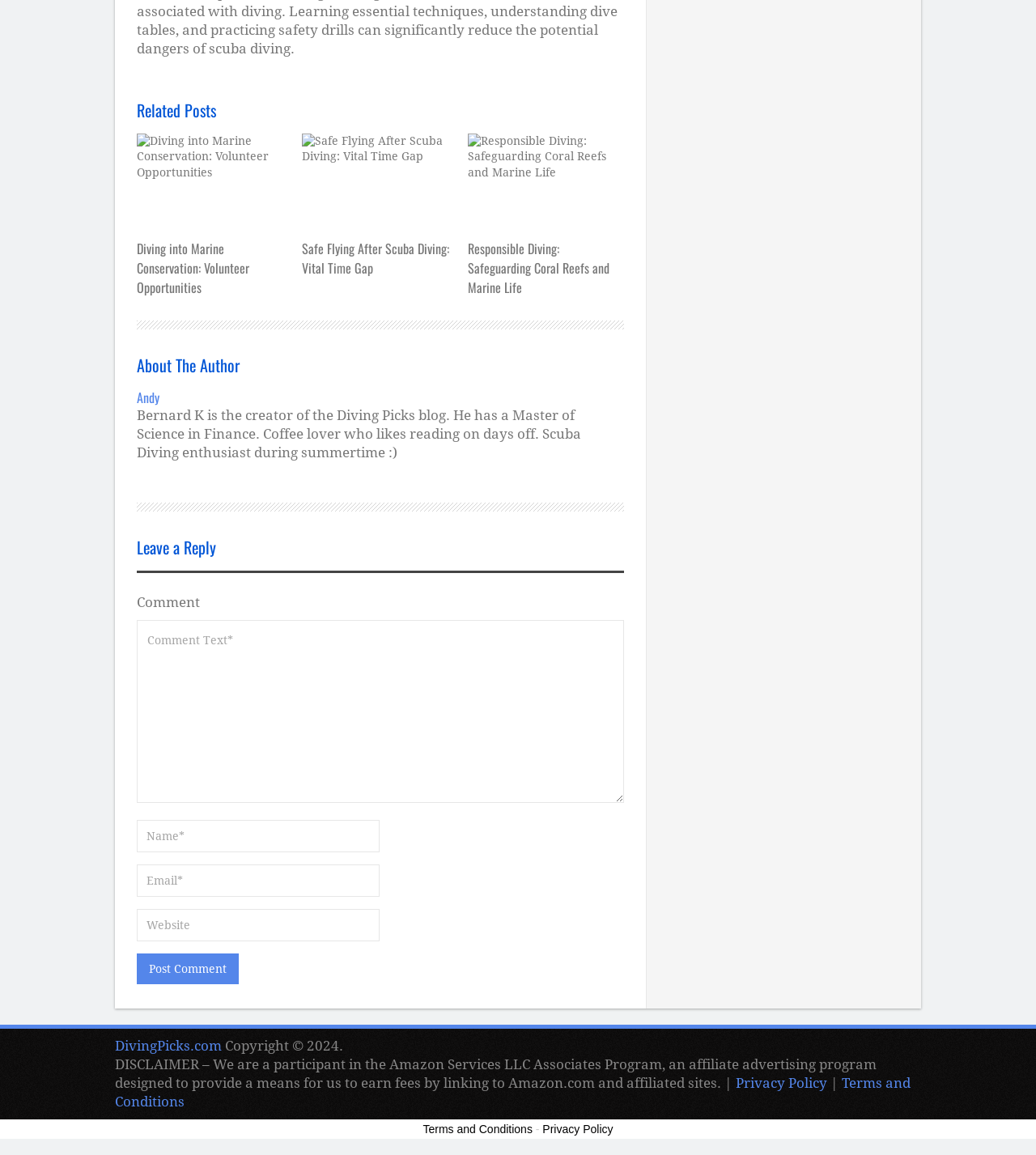Please pinpoint the bounding box coordinates for the region I should click to adhere to this instruction: "Click on the 'Post Comment' button".

[0.132, 0.825, 0.23, 0.852]